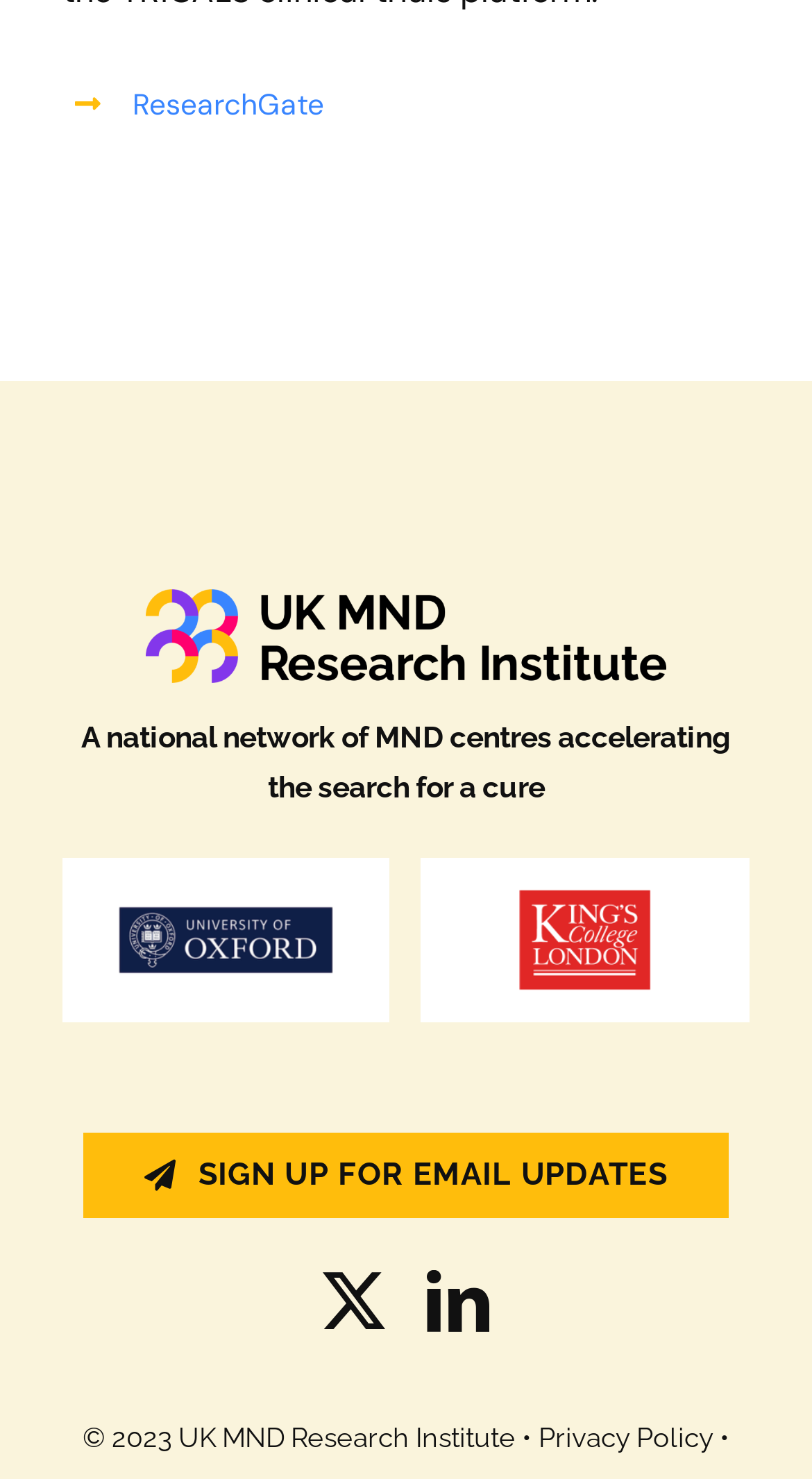Respond to the question below with a concise word or phrase:
What is the year of the copyright?

2023